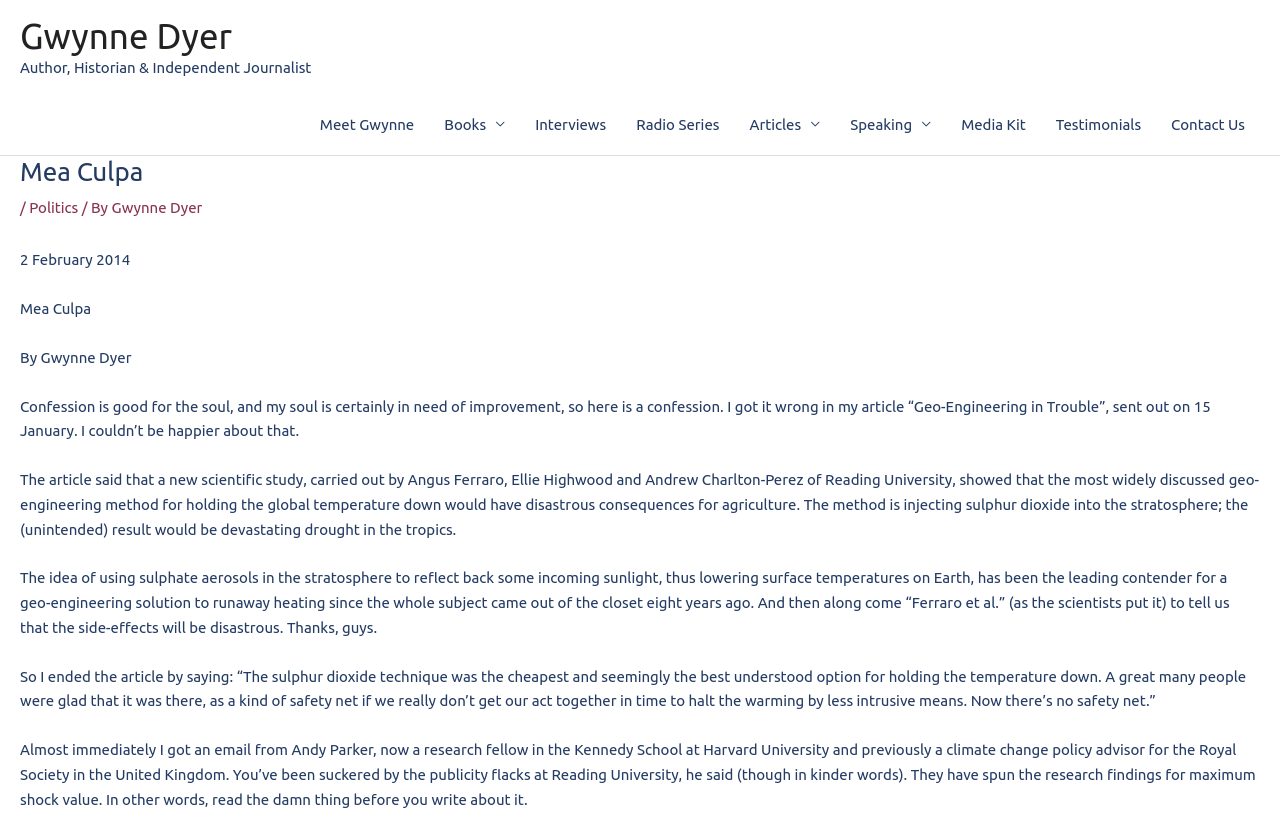What is the name of the university mentioned in the article?
Provide a comprehensive and detailed answer to the question.

The name of the university mentioned in the article is Reading University, which is mentioned in the text as the institution where the scientists Angus Ferraro, Ellie Highwood, and Andrew Charlton-Perez conducted a study on geo-engineering.